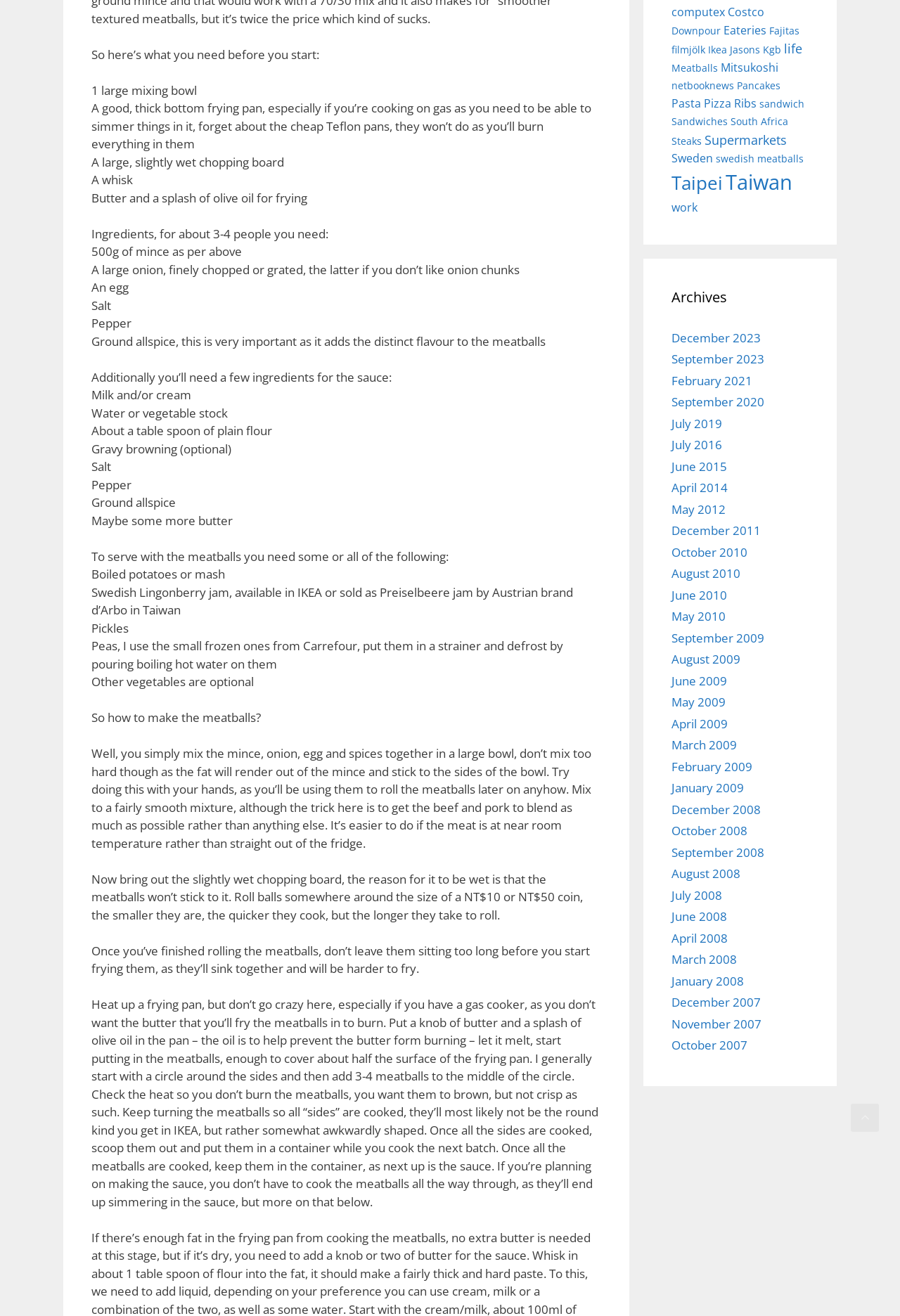Locate the bounding box of the UI element with the following description: "December 2008".

[0.746, 0.609, 0.845, 0.621]